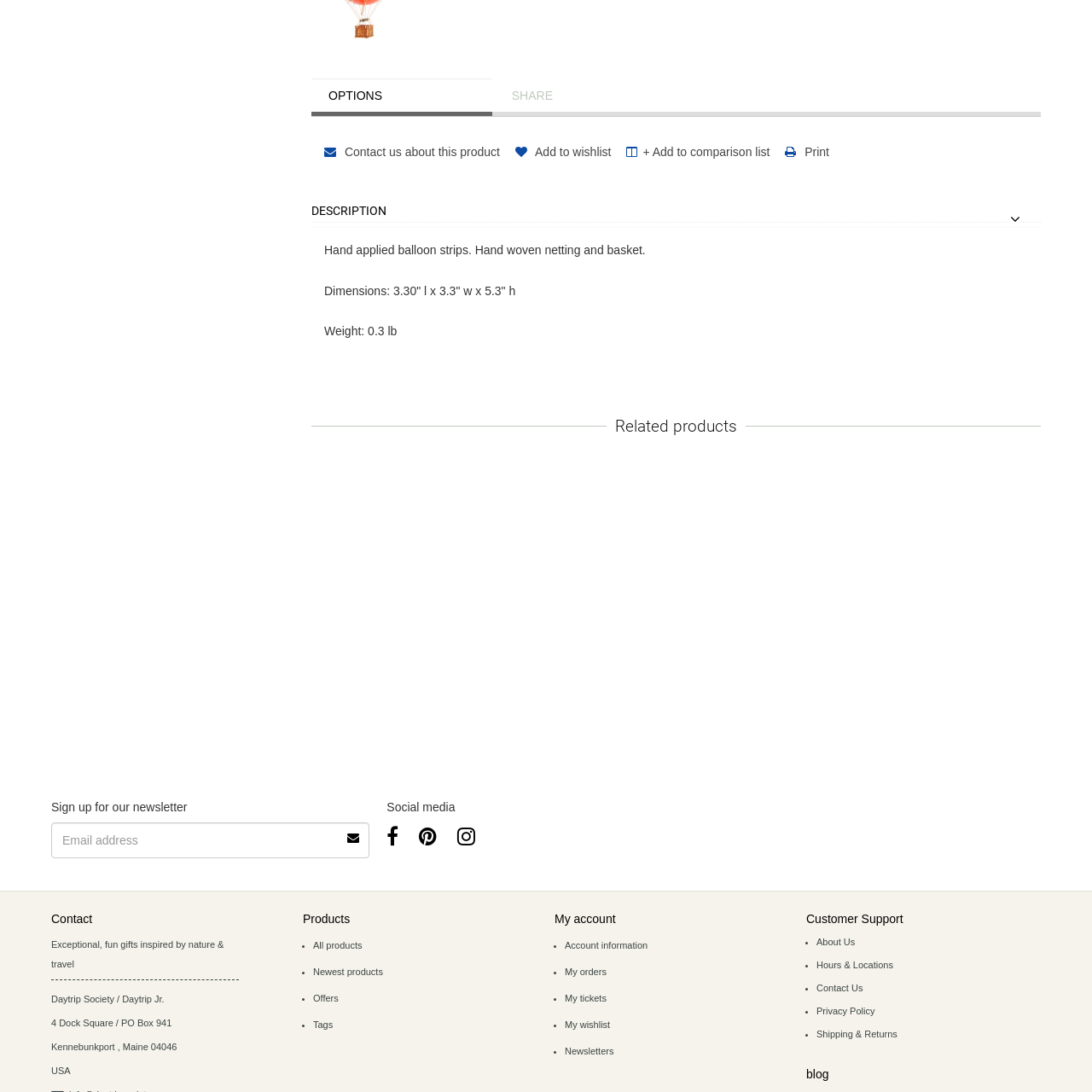Pay attention to the image encased in the red boundary and reply to the question using a single word or phrase:
What is the purpose of the Maileg Mouse?

gift or pretend play